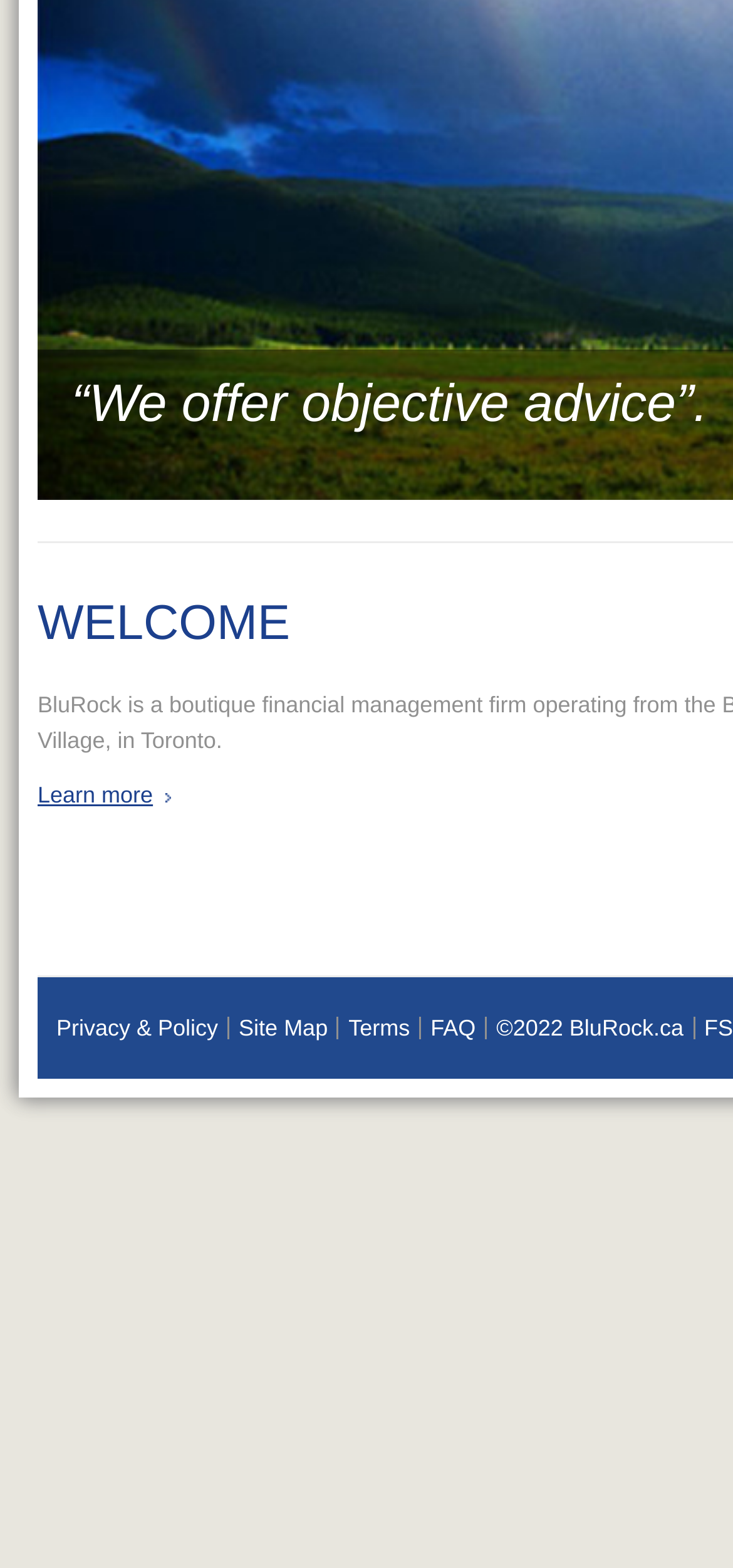Determine the bounding box coordinates for the HTML element described here: "©2022 BluRock.ca".

[0.677, 0.647, 0.932, 0.664]